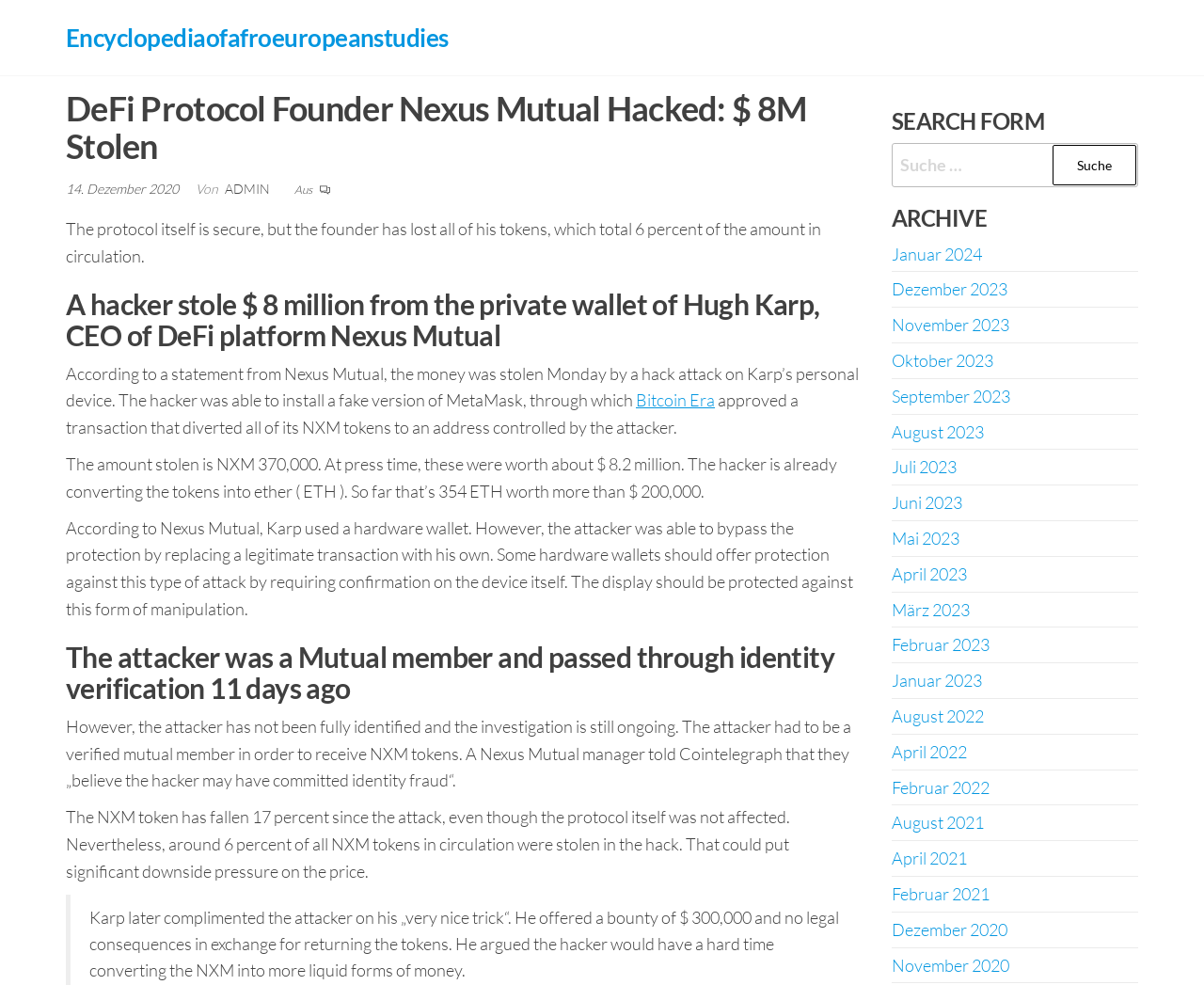Identify the bounding box coordinates for the UI element described as follows: Privacy Policy. Use the format (top-left x, top-left y, bottom-right x, bottom-right y) and ensure all values are floating point numbers between 0 and 1.

None